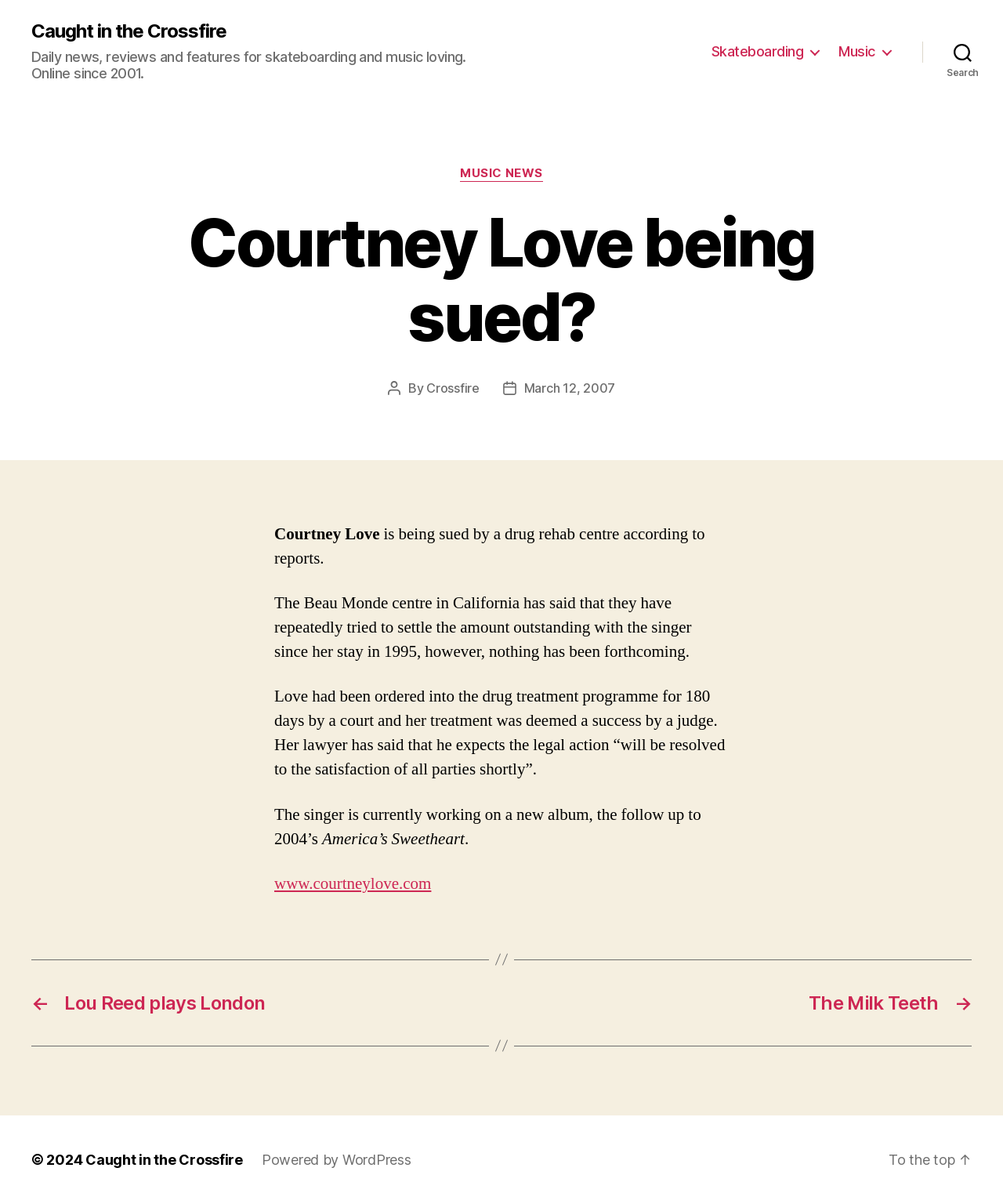Locate the bounding box coordinates of the element that needs to be clicked to carry out the instruction: "Read MUSIC NEWS". The coordinates should be given as four float numbers ranging from 0 to 1, i.e., [left, top, right, bottom].

[0.459, 0.138, 0.541, 0.151]